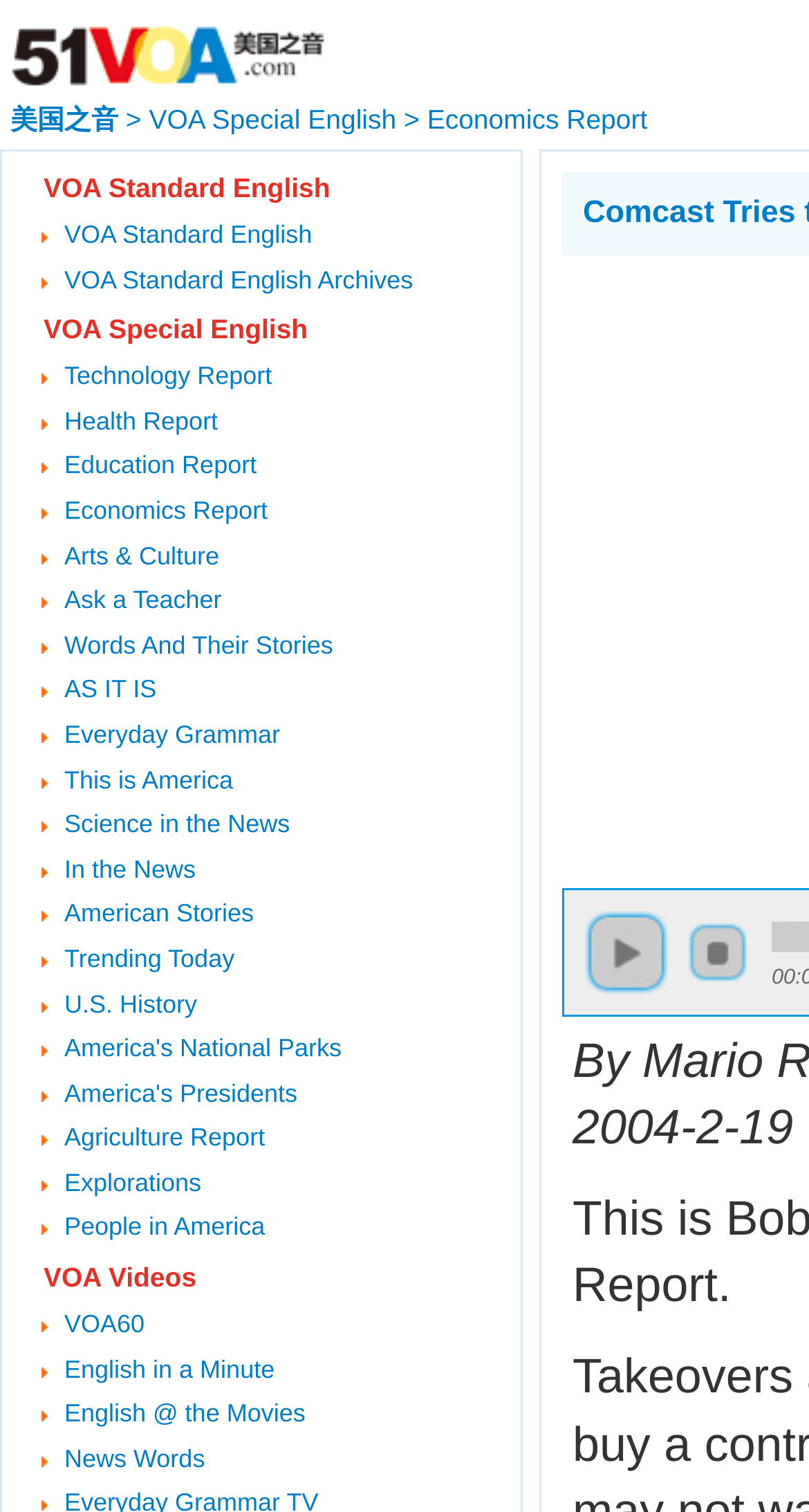Locate the bounding box coordinates of the element to click to perform the following action: 'play the audio'. The coordinates should be given as four float values between 0 and 1, in the form of [left, top, right, bottom].

[0.723, 0.602, 0.826, 0.657]